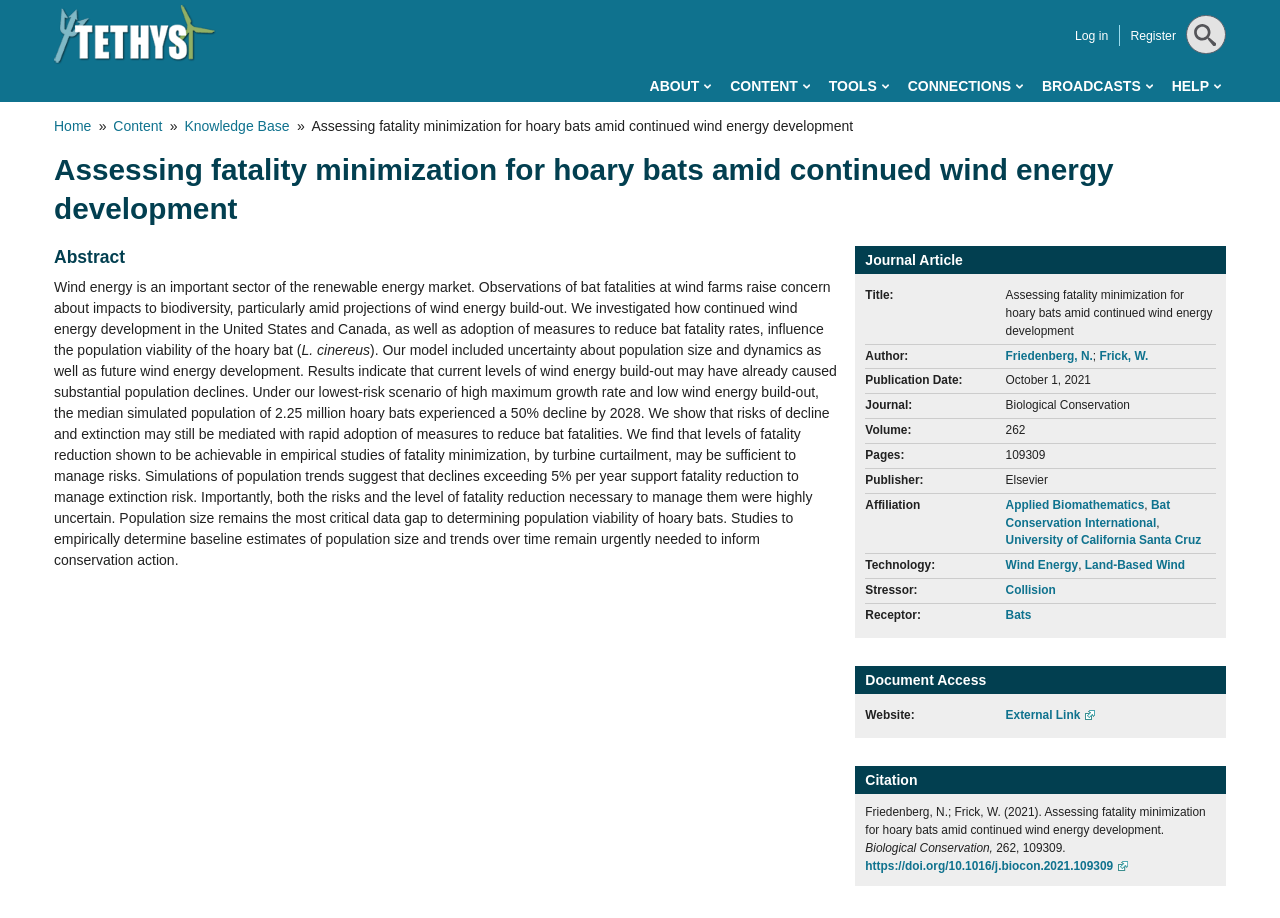Reply to the question with a single word or phrase:
What is the technology related to the journal article?

Wind Energy